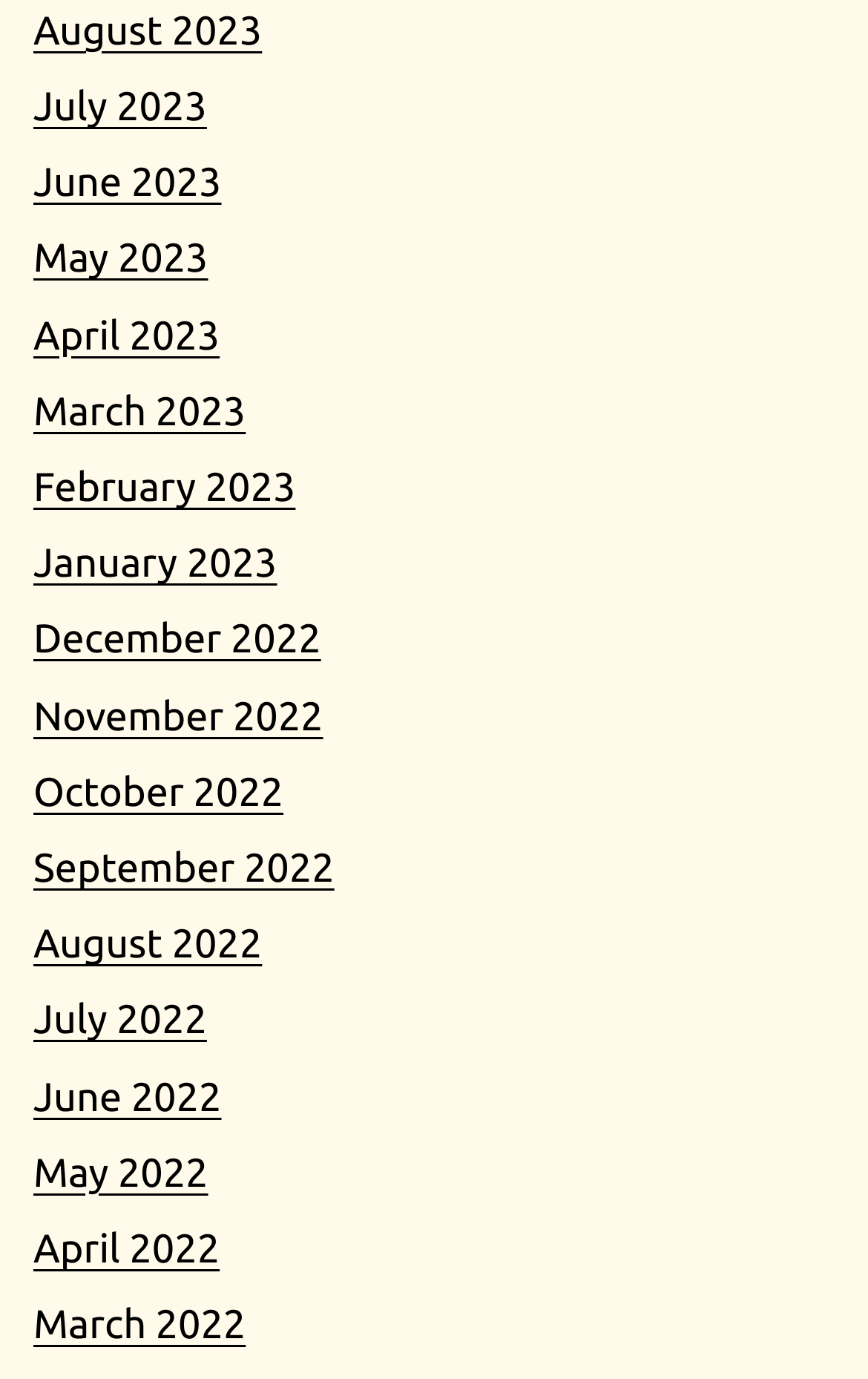Respond to the question below with a single word or phrase:
How many links are below the 'October 2022' link?

7